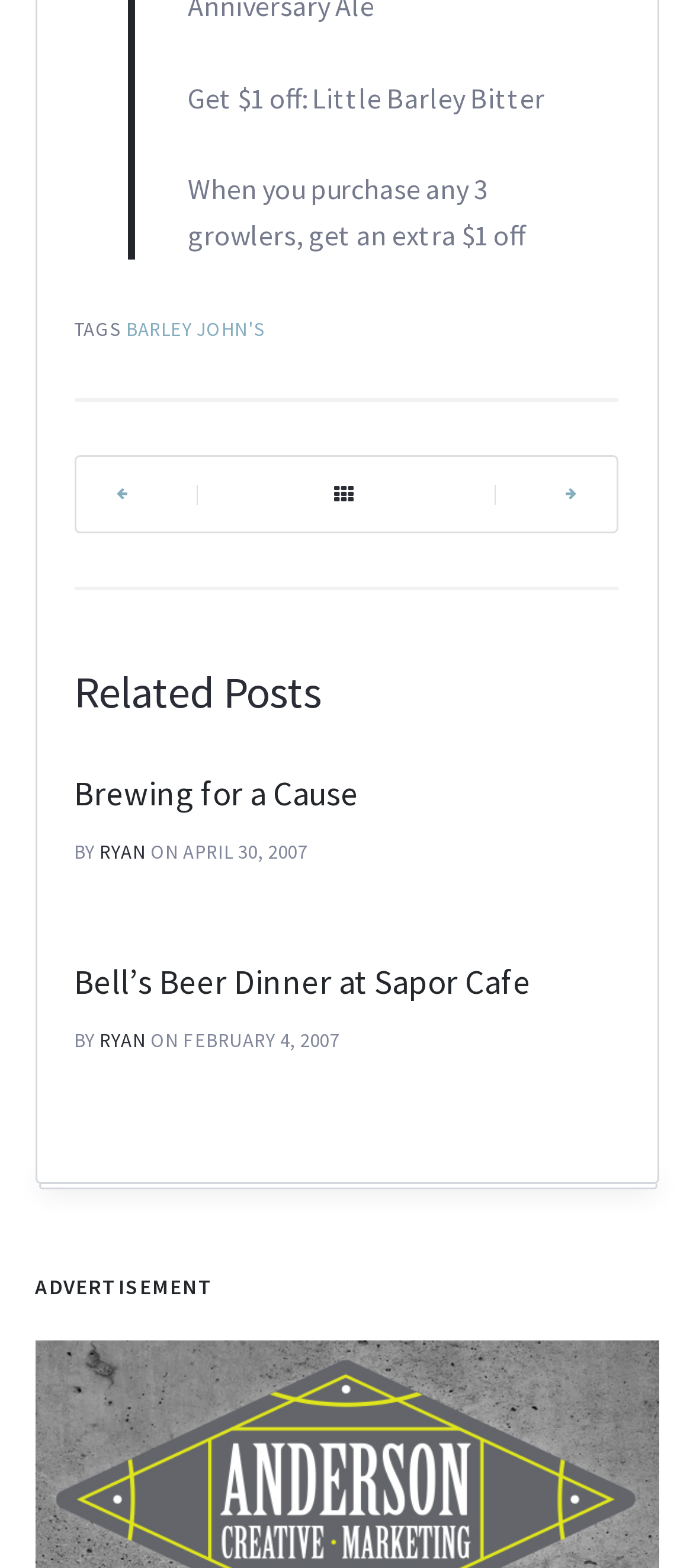Give a one-word or short phrase answer to this question: 
What is the category of the post 'Brewing for a Cause'?

Related Posts